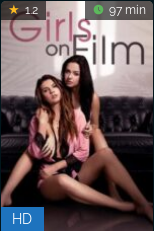Examine the image carefully and respond to the question with a detailed answer: 
What is the quality of the film?

The quality of the film can be determined by the 'HD' label in the bottom corner of the movie poster, which indicates that the film is of high-definition quality.